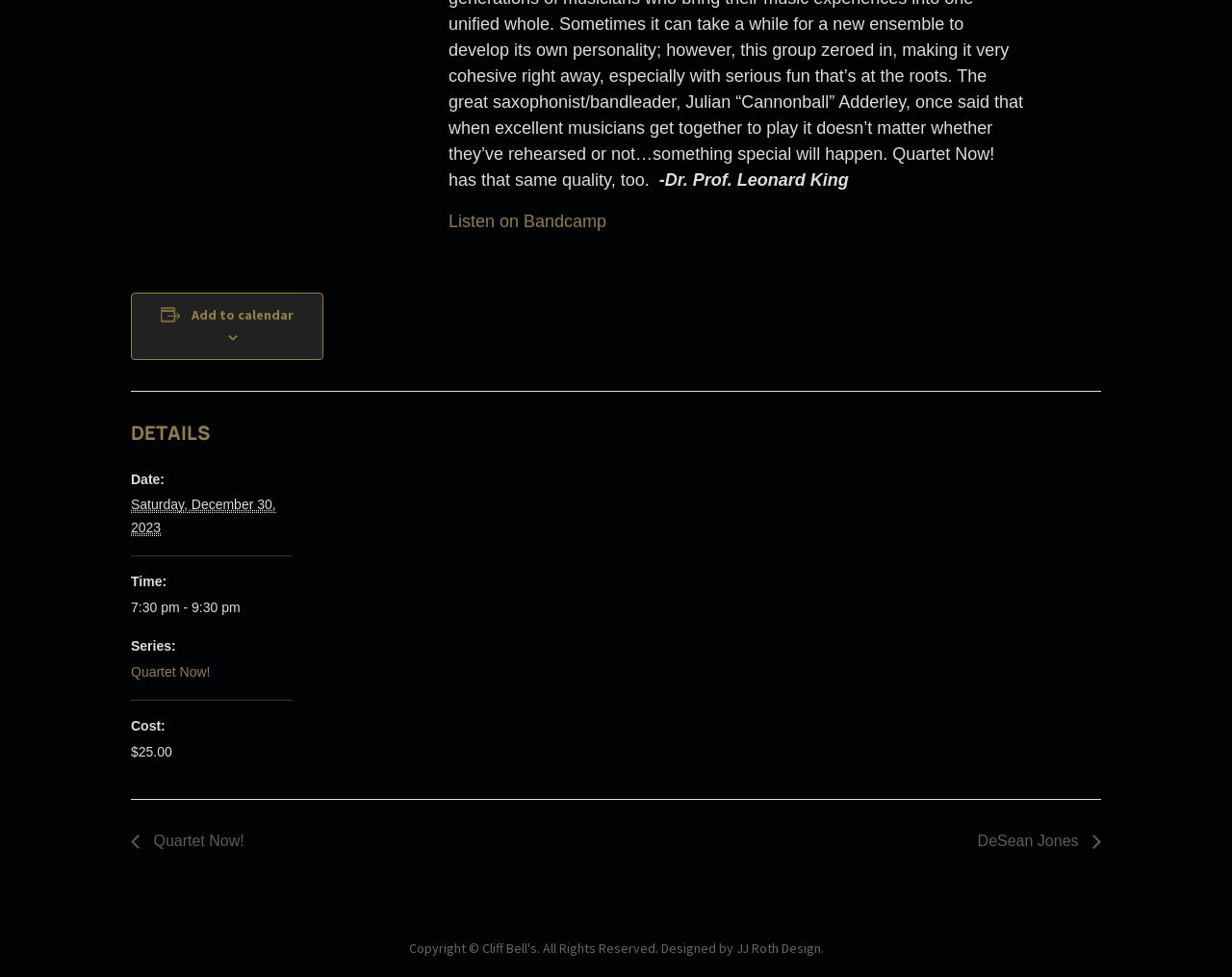Analyze the image and answer the question with as much detail as possible: 
What is the time of the event?

The time of the event is mentioned in the details section, which is '7:30 pm - 9:30 pm'.